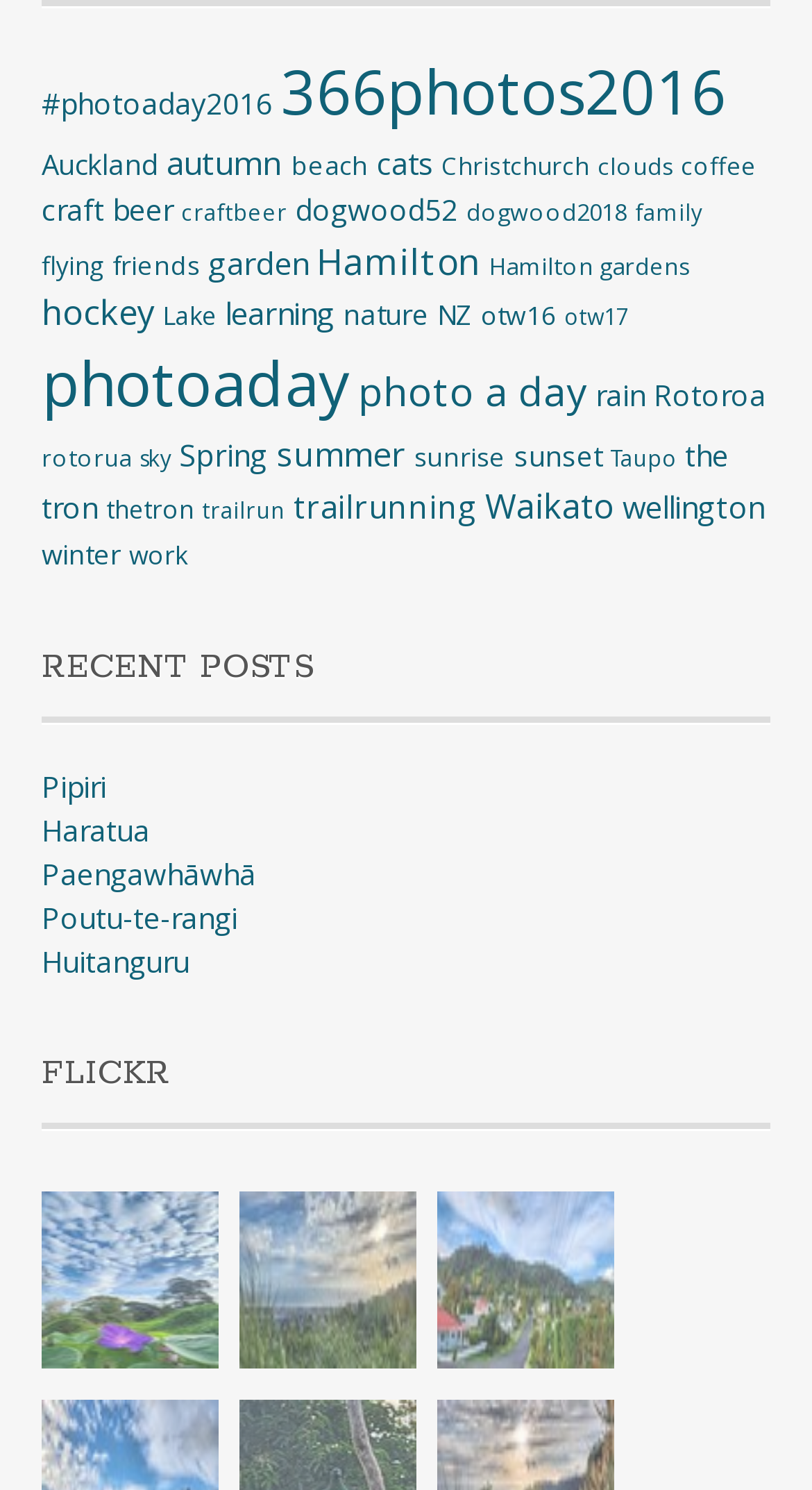Locate the bounding box of the UI element described by: "photo a day" in the given webpage screenshot.

[0.441, 0.243, 0.723, 0.281]